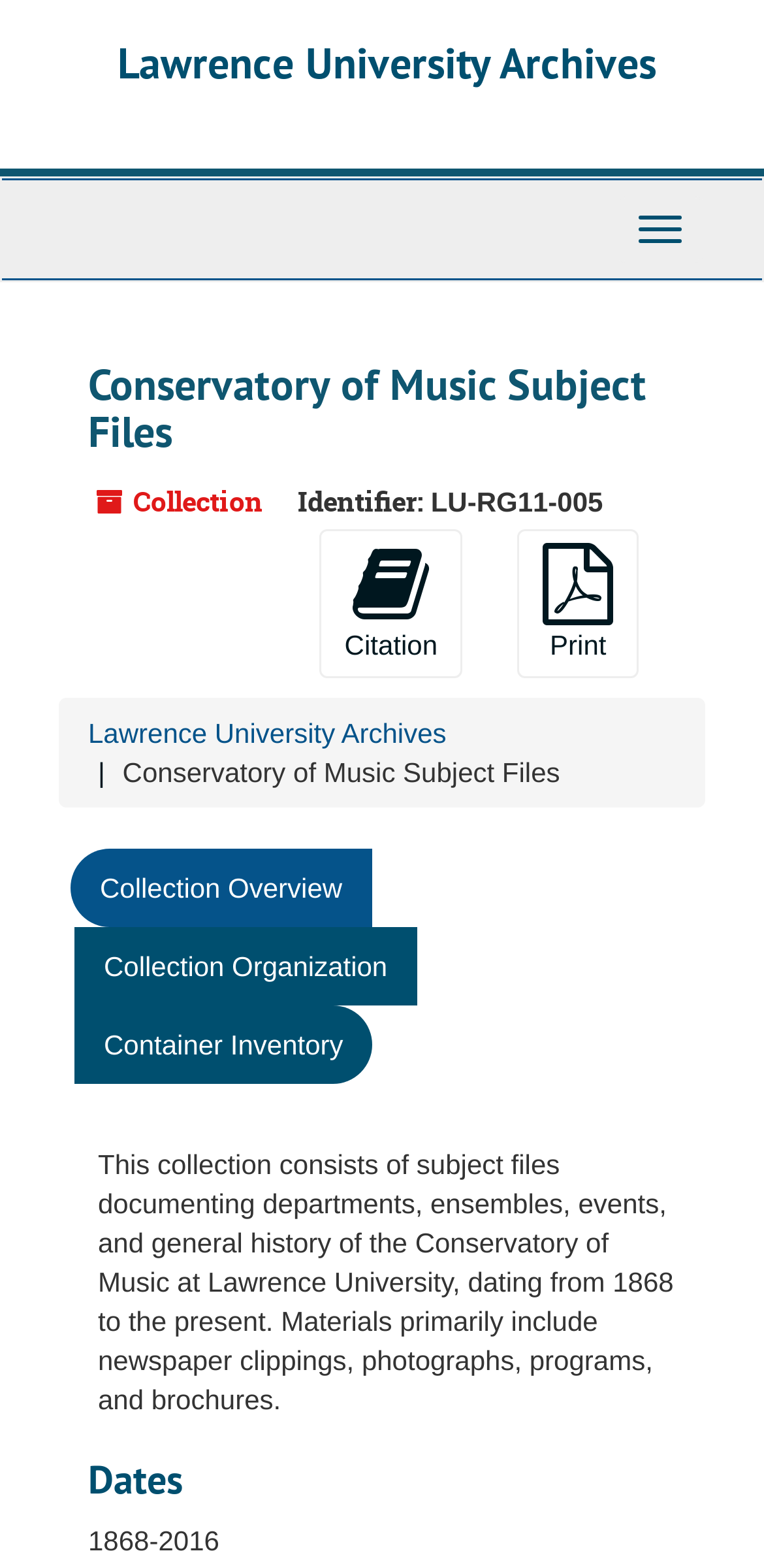Determine the bounding box coordinates of the clickable region to execute the instruction: "Click the Citation button". The coordinates should be four float numbers between 0 and 1, denoted as [left, top, right, bottom].

[0.418, 0.338, 0.606, 0.433]